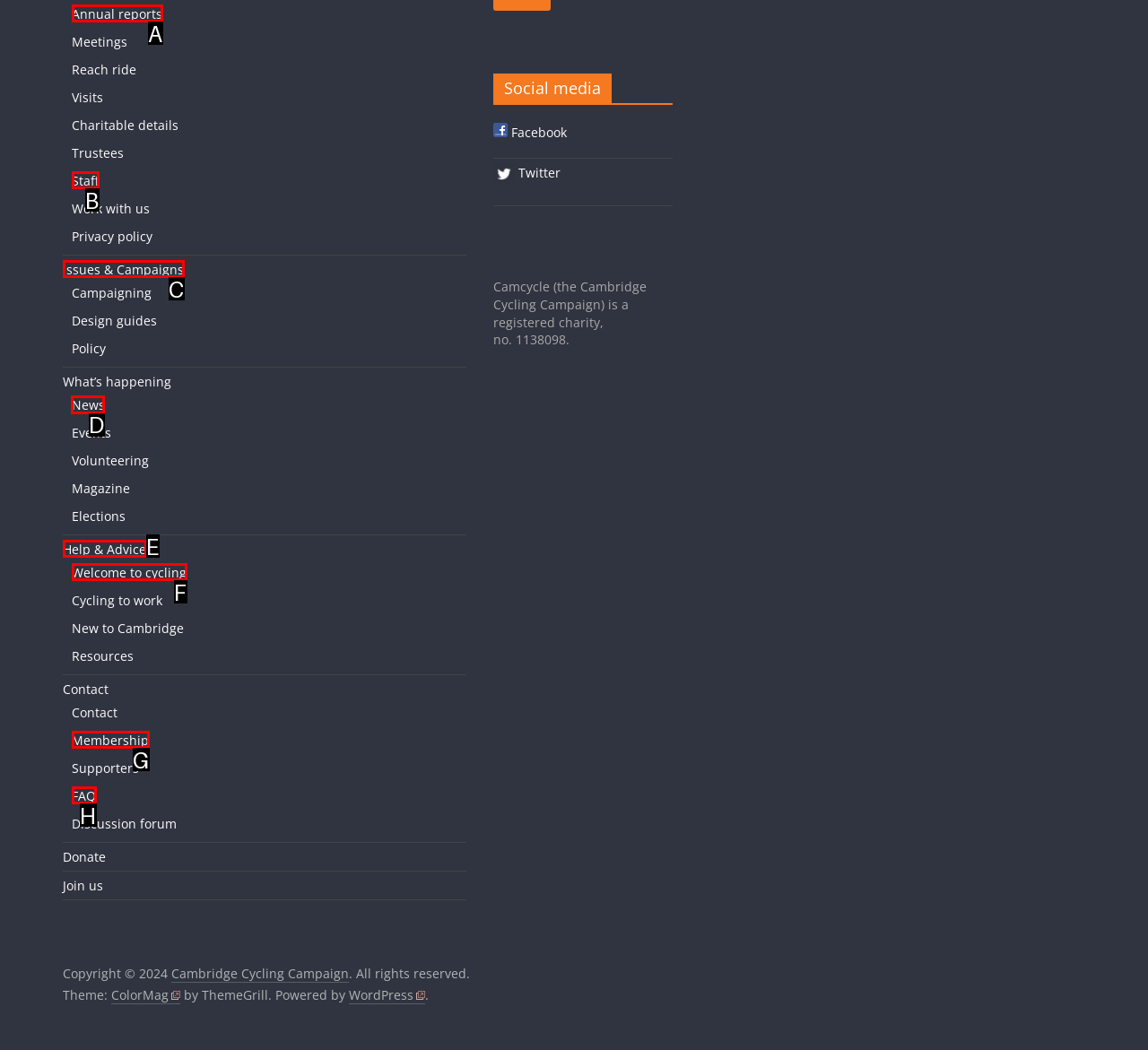Which option should be clicked to execute the following task: Visit the News page? Respond with the letter of the selected option.

D